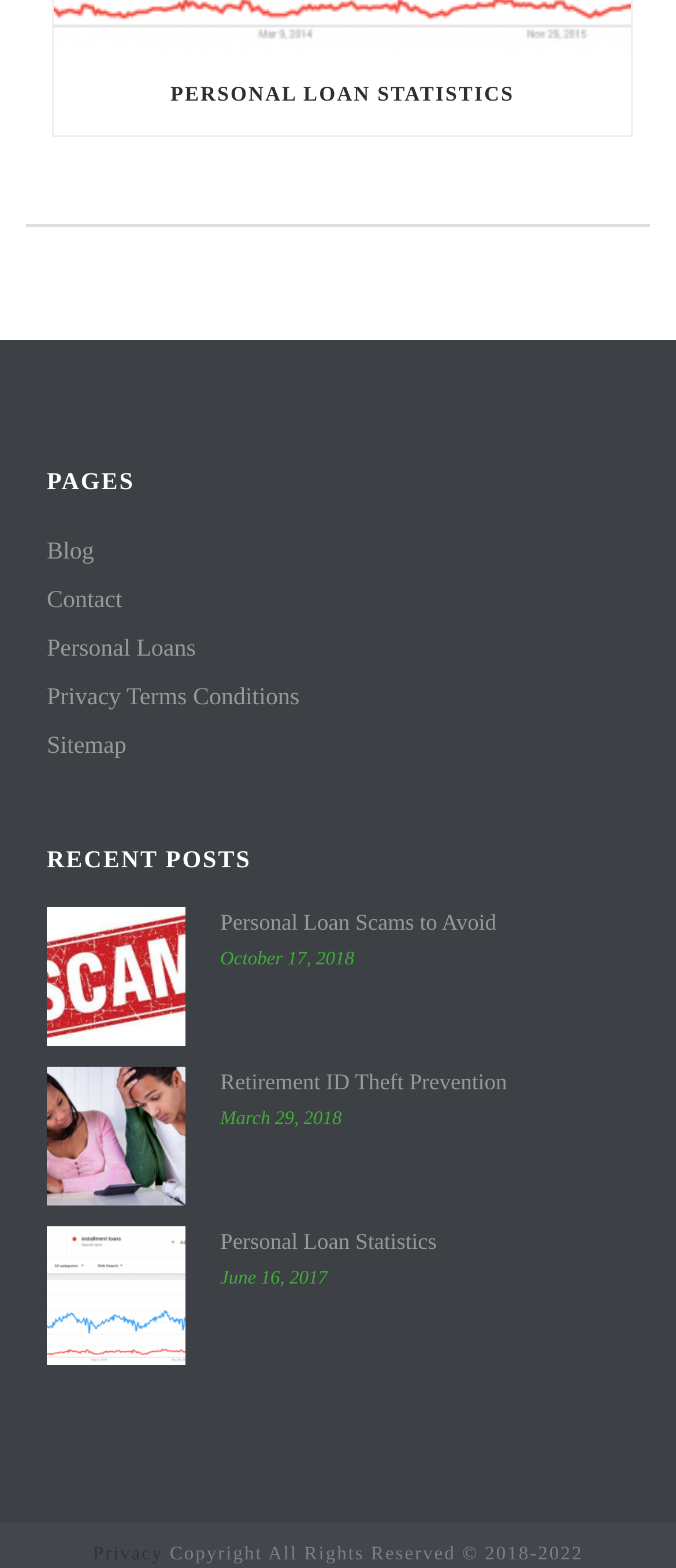How many recent posts are displayed on the webpage?
Please answer the question as detailed as possible.

I counted the number of links under the 'RECENT POSTS' section, which are 'Personal Loan Scams to Avoid', 'Retirement ID Theft Prevention', and 'Personal Loan Statistics'.